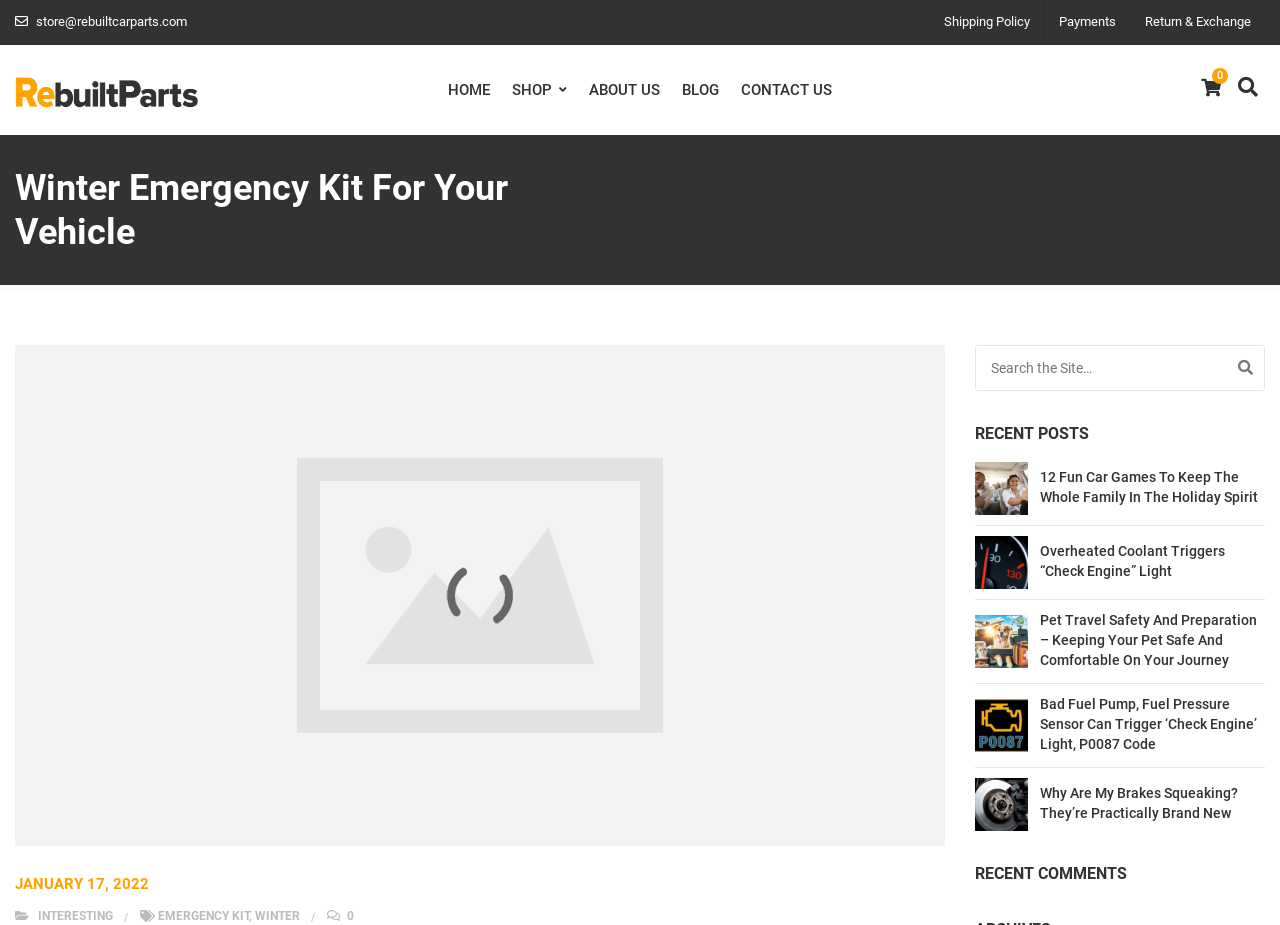What is the main heading of this webpage? Please extract and provide it.

Winter Emergency Kit For Your Vehicle